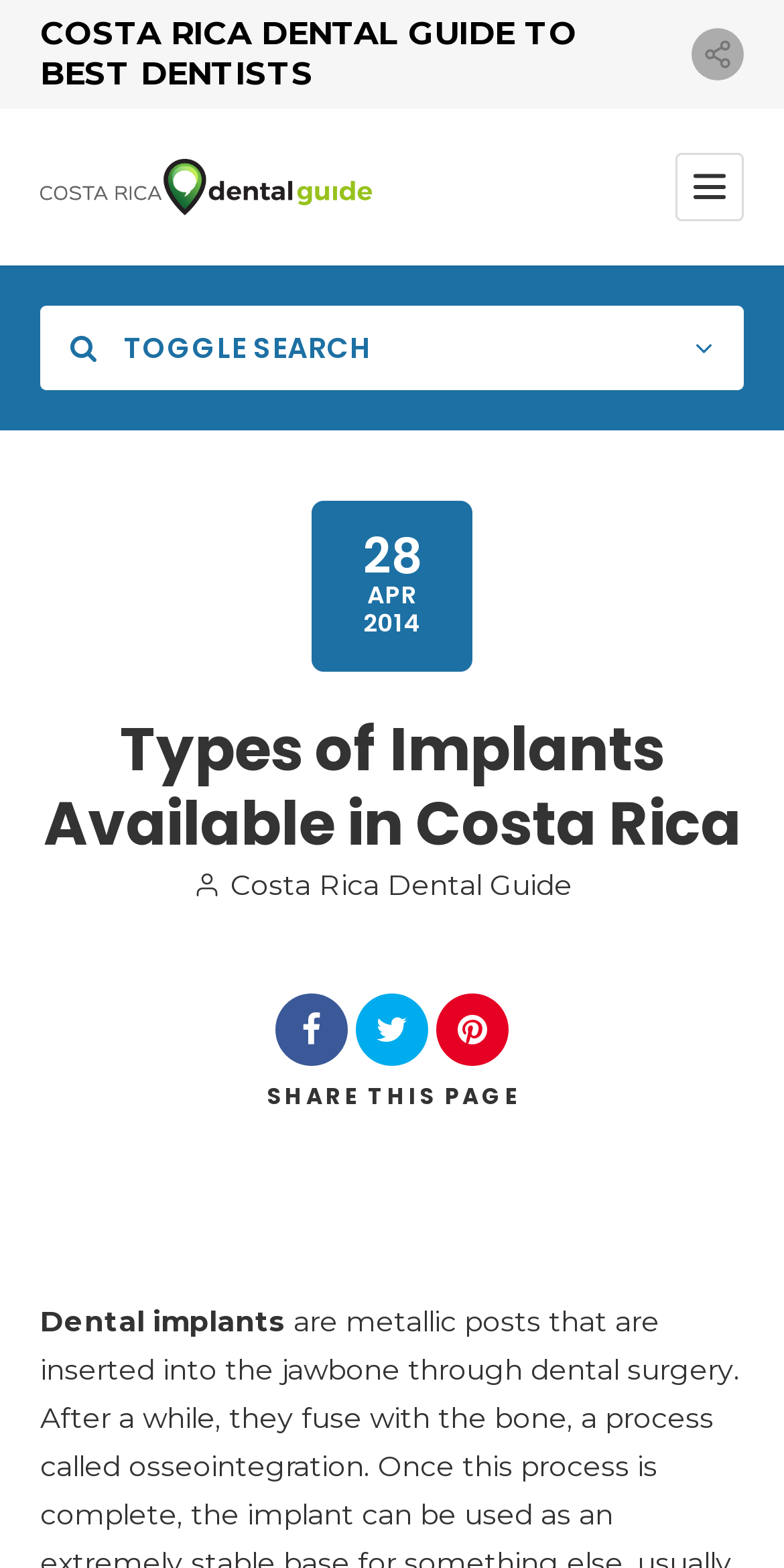Extract the main title from the webpage and generate its text.

Types of Implants Available in Costa Rica